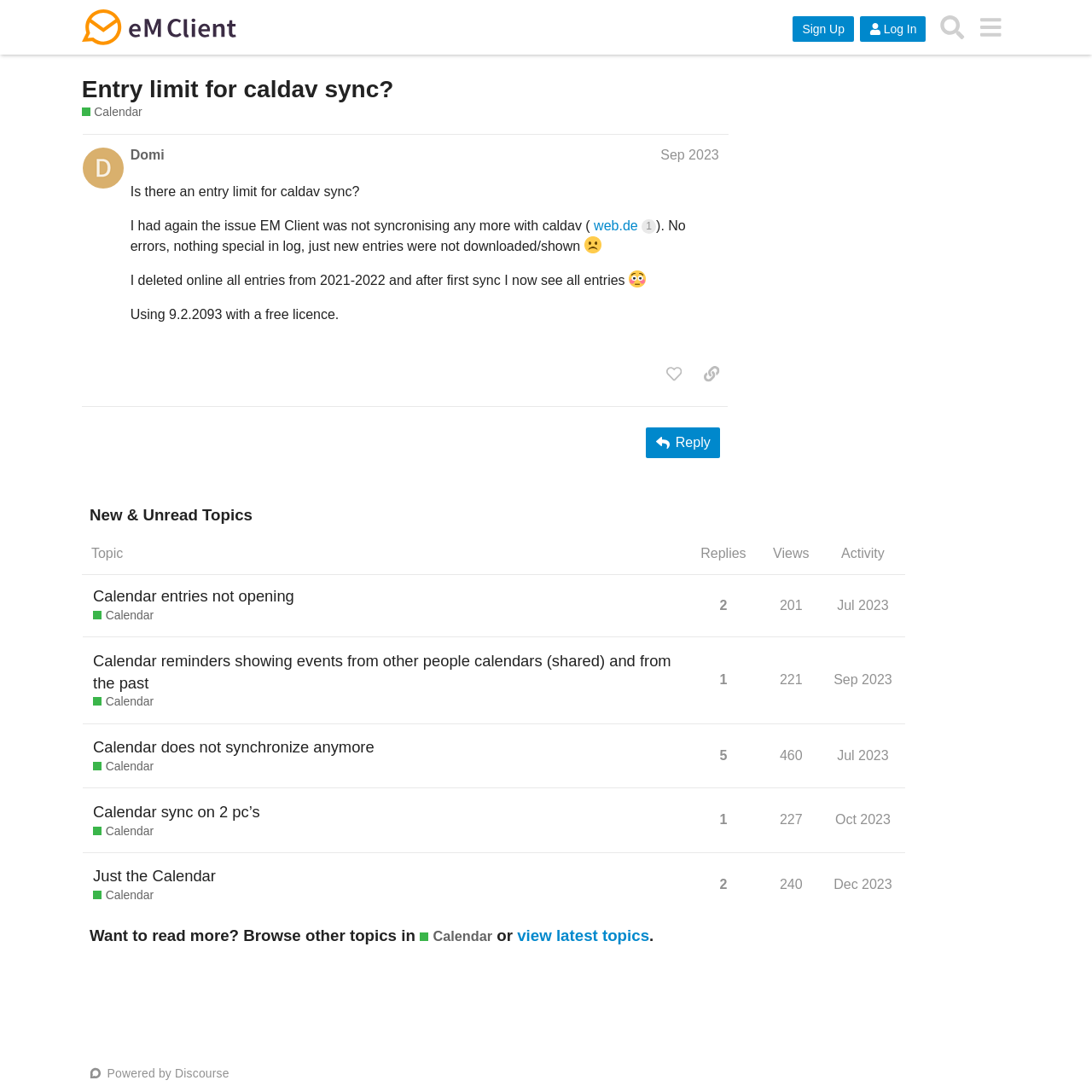Identify the main title of the webpage and generate its text content.

Entry limit for caldav sync?